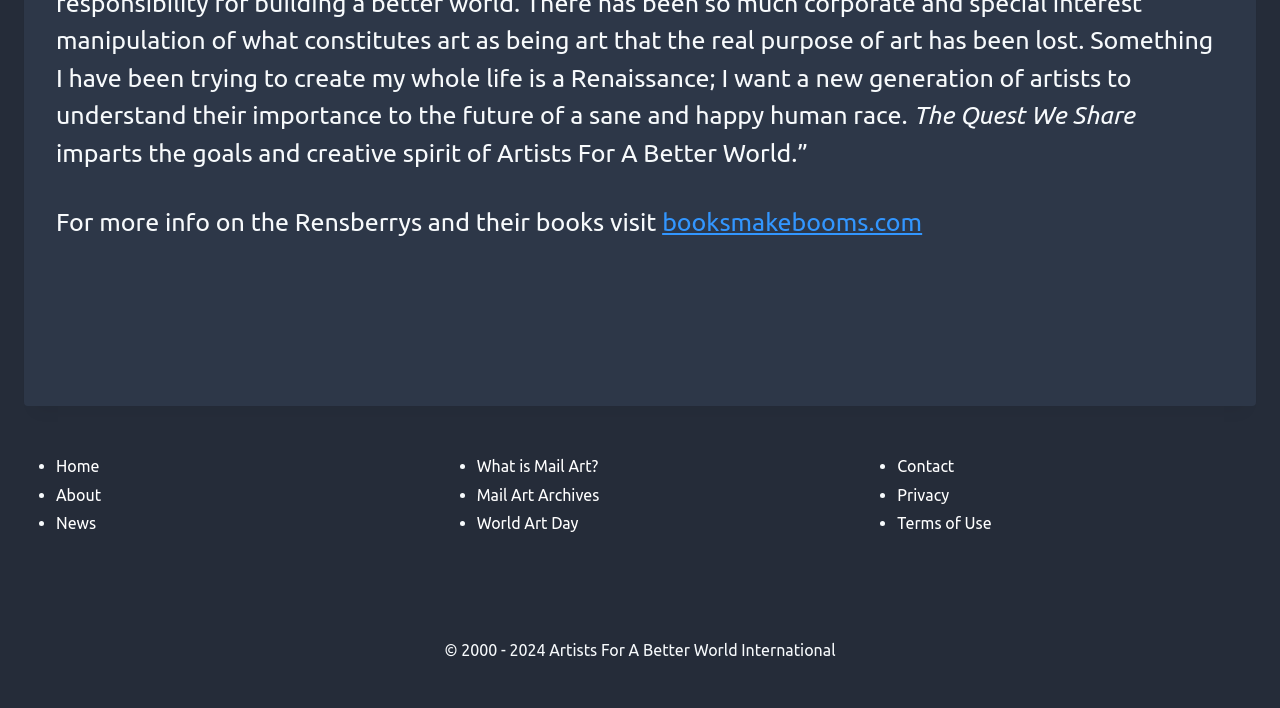Give the bounding box coordinates for this UI element: "What is Mail Art?". The coordinates should be four float numbers between 0 and 1, arranged as [left, top, right, bottom].

[0.372, 0.645, 0.467, 0.671]